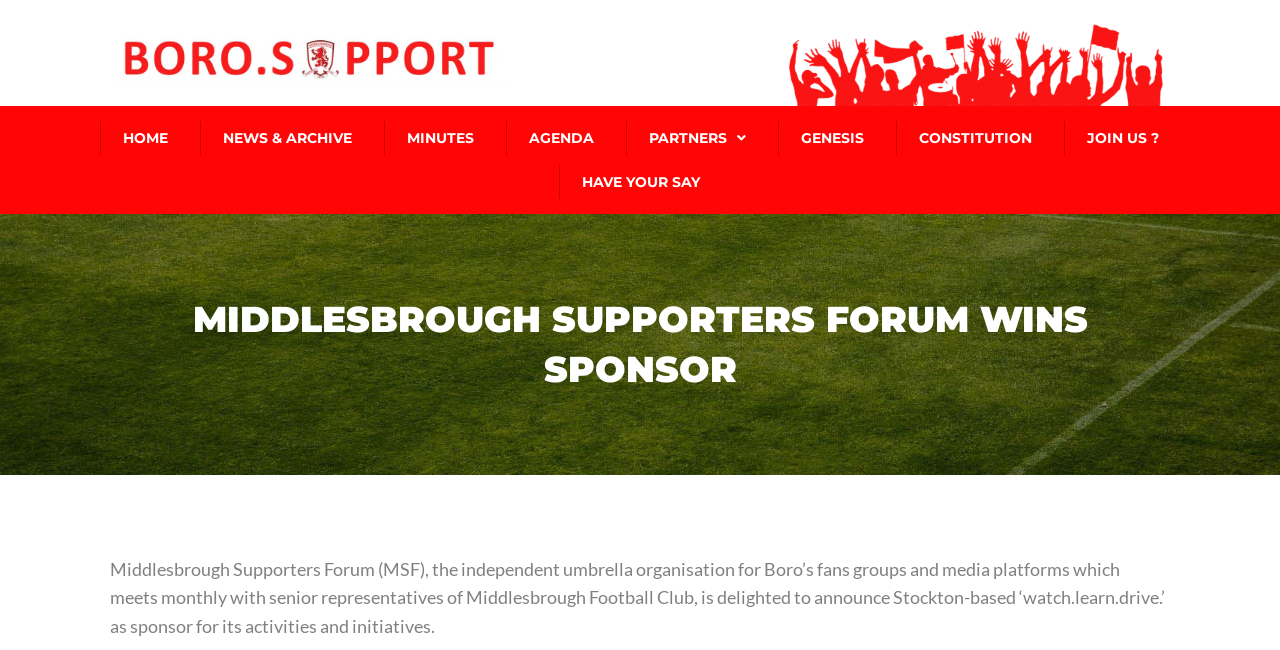Can you determine the bounding box coordinates of the area that needs to be clicked to fulfill the following instruction: "Click the HAVE YOUR SAY link"?

[0.436, 0.254, 0.564, 0.306]